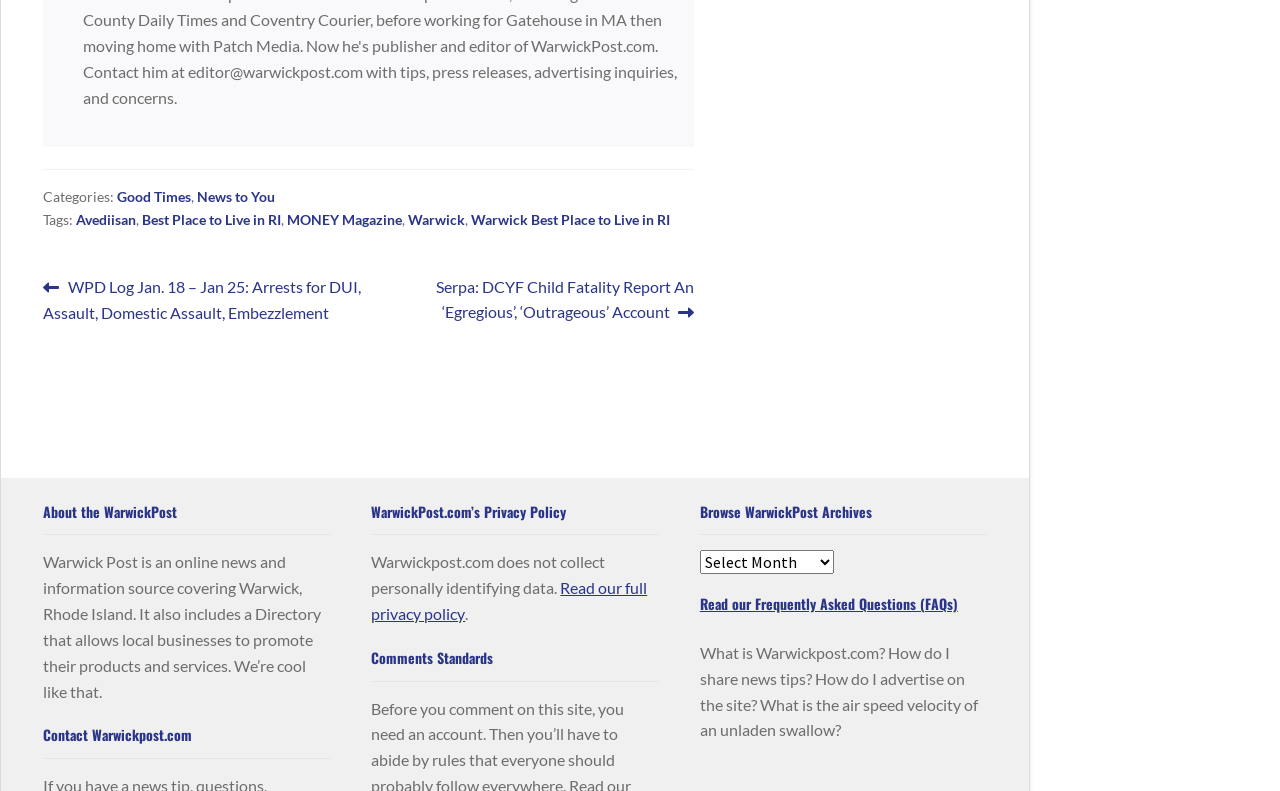Kindly respond to the following question with a single word or a brief phrase: 
What is the contact email for the Warwick Post?

editor@warwickpost.com